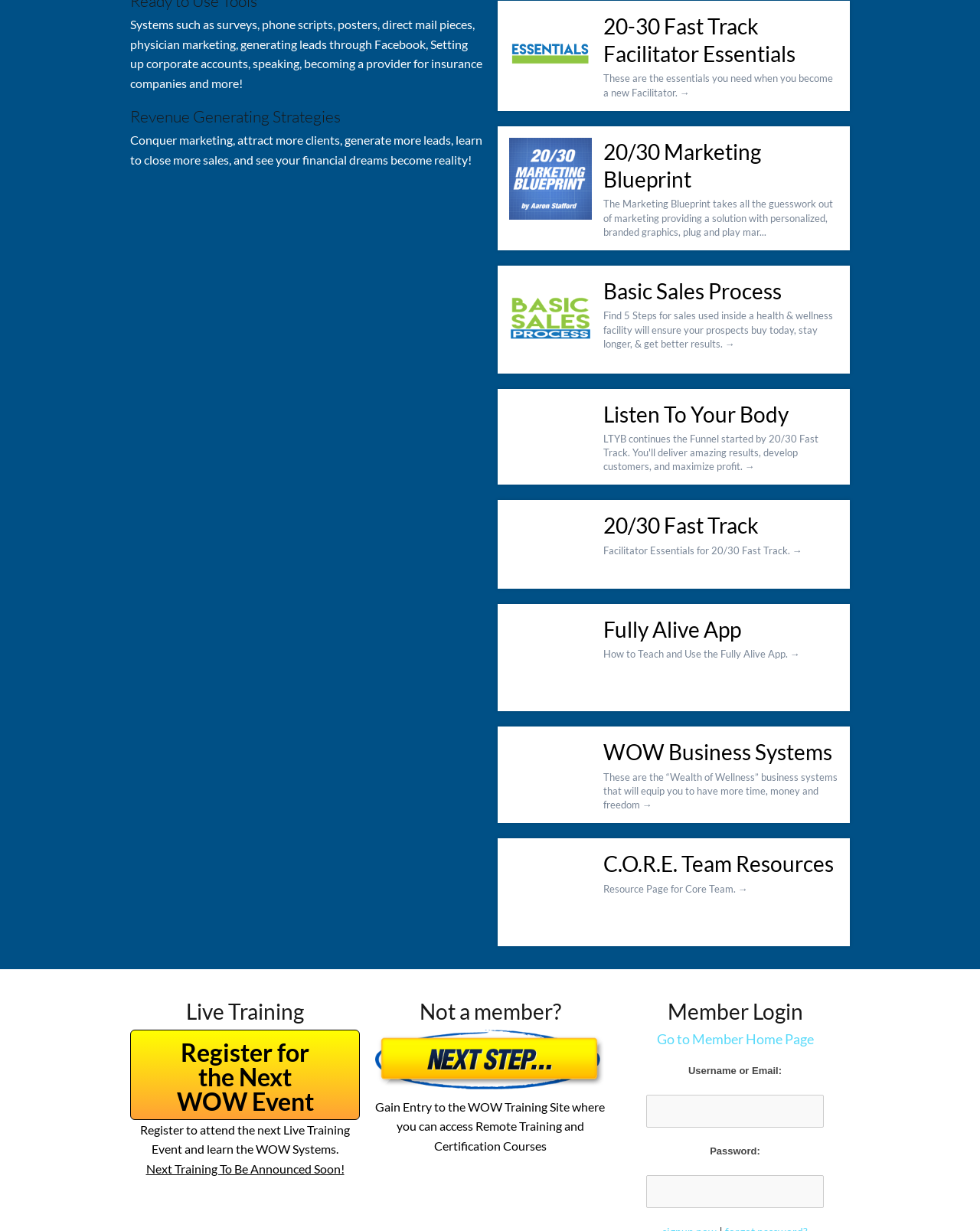Provide the bounding box coordinates of the HTML element described as: "parent_node: Password: name="pwd" title="Password"". The bounding box coordinates should be four float numbers between 0 and 1, i.e., [left, top, right, bottom].

[0.659, 0.954, 0.841, 0.981]